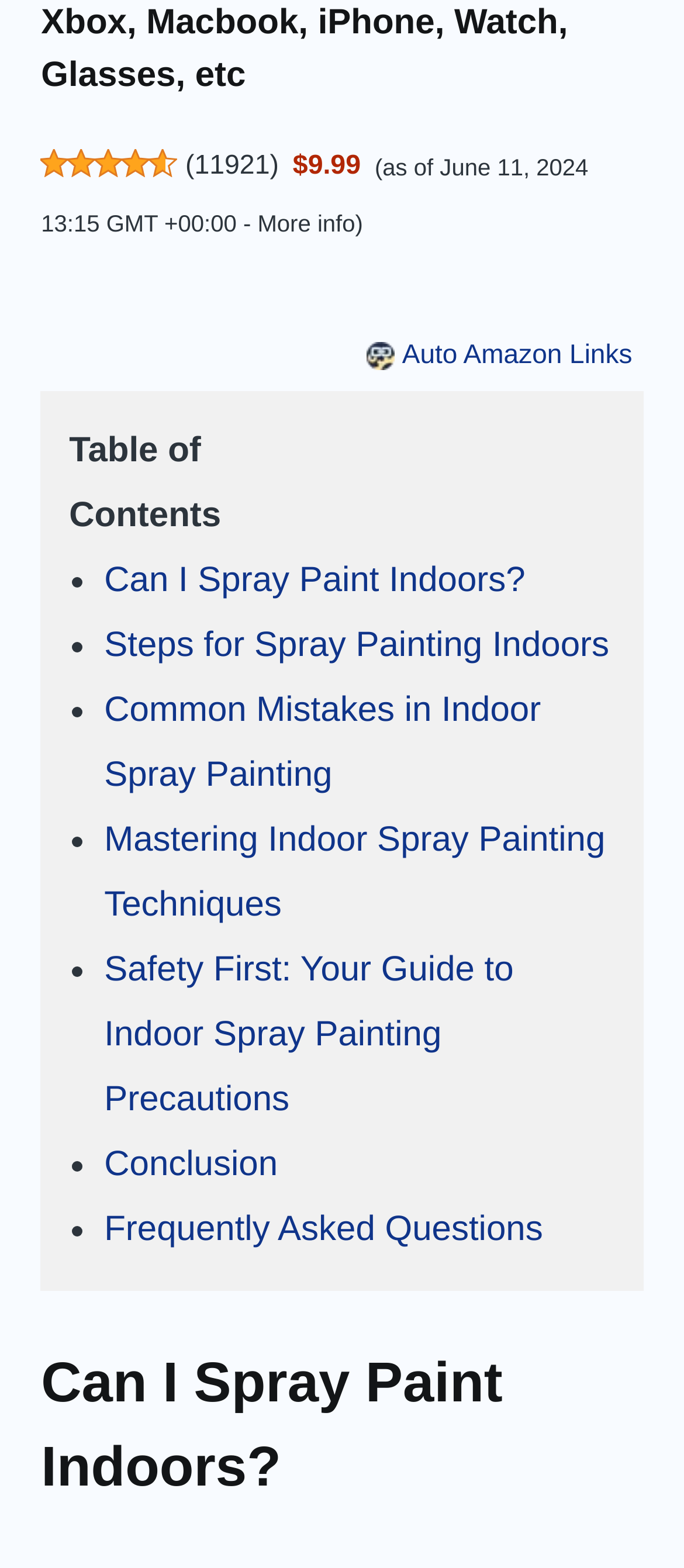Specify the bounding box coordinates of the region I need to click to perform the following instruction: "Check the price". The coordinates must be four float numbers in the range of 0 to 1, i.e., [left, top, right, bottom].

[0.428, 0.096, 0.527, 0.115]